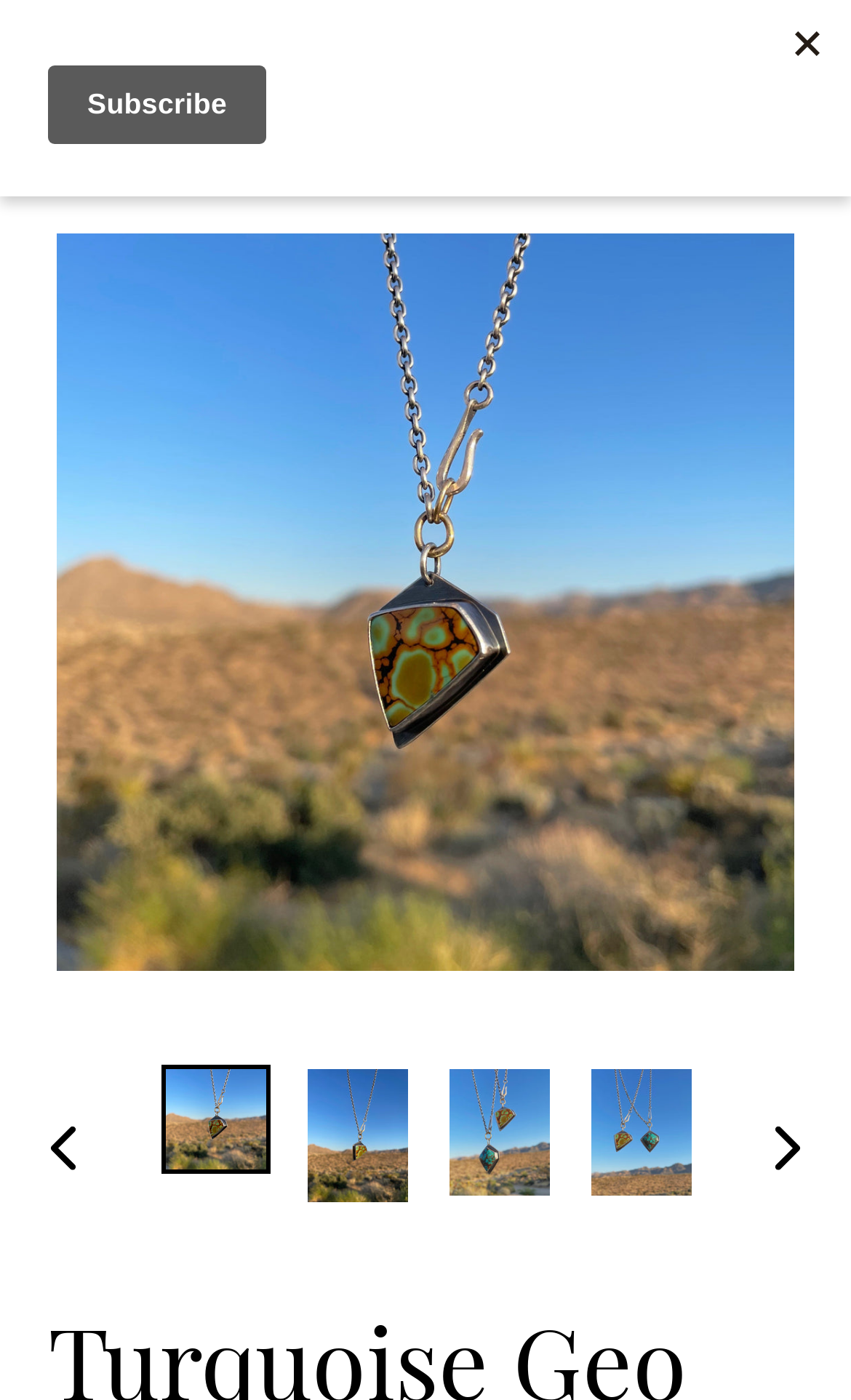Use a single word or phrase to answer the following:
What is the purpose of the 'Search' button?

To search the website